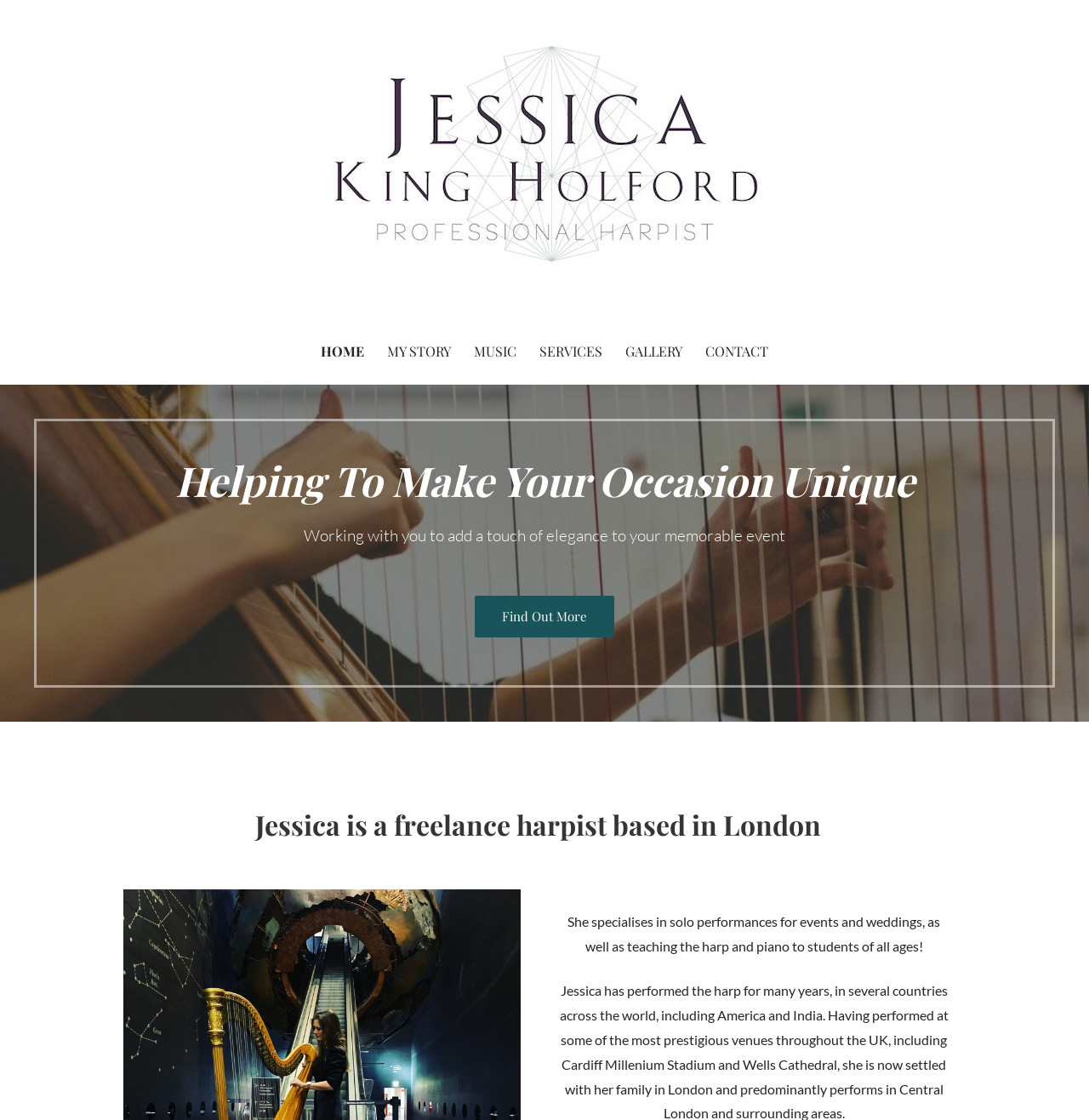Please find the main title text of this webpage.

Jessica King Holford Professional Harpist London